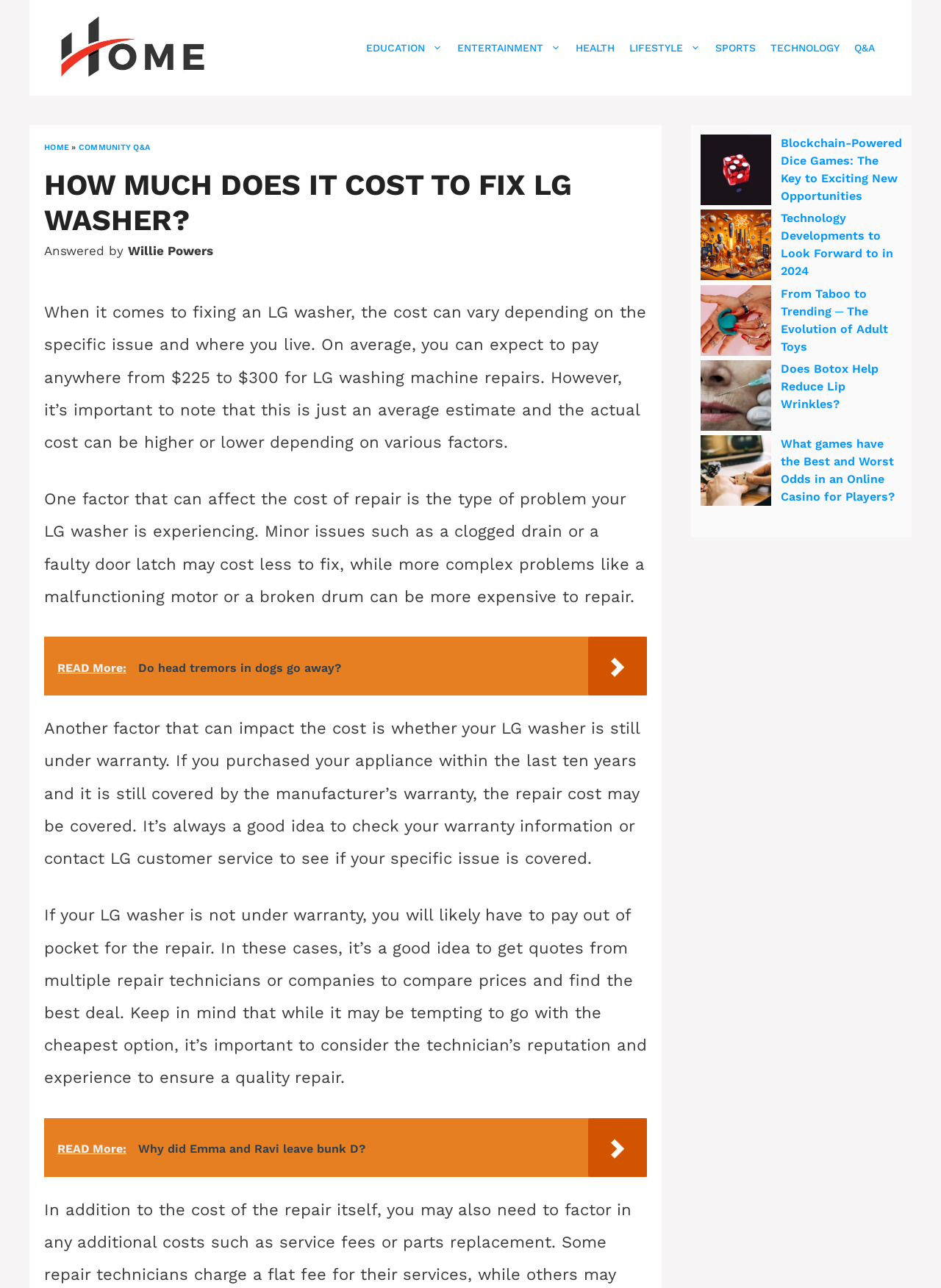Please find the bounding box for the following UI element description. Provide the coordinates in (top-left x, top-left y, bottom-right x, bottom-right y) format, with values between 0 and 1: Community Q&A

[0.083, 0.11, 0.159, 0.118]